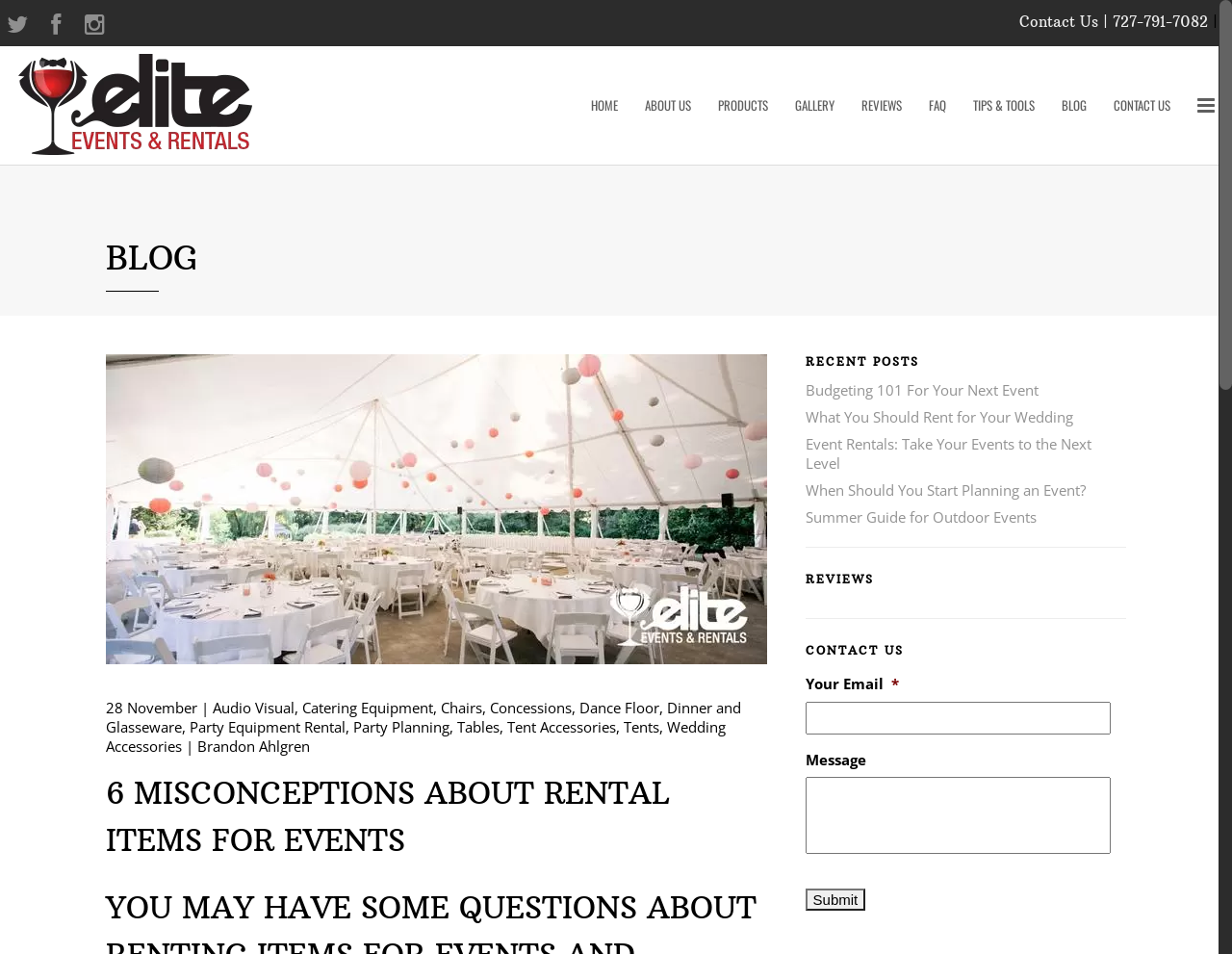Based on the image, give a detailed response to the question: How many links are there in the 'PRODUCTS' section?

I counted the number of link elements under the 'PRODUCTS' section, starting from 'Audio Visual' to 'Wedding Accessories', and found a total of 18 links.